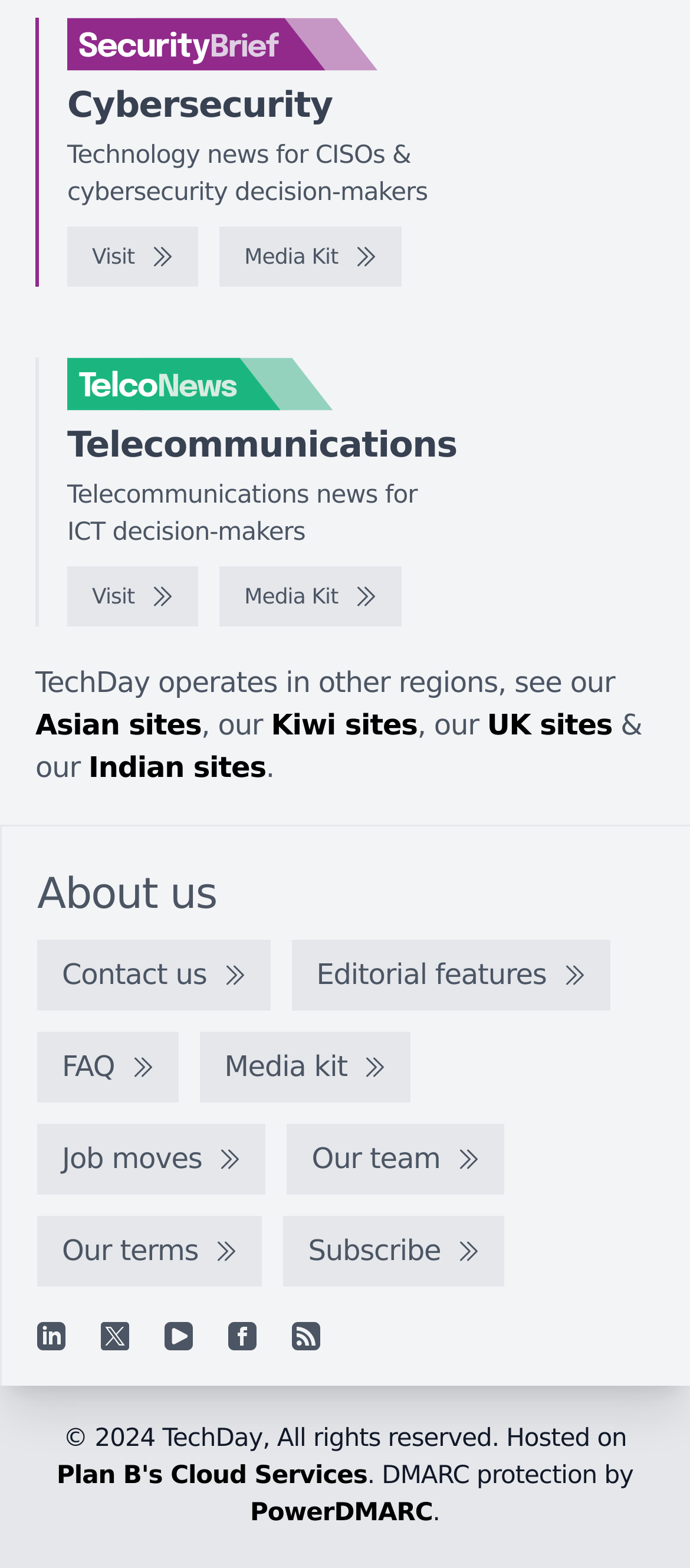How can I contact the website?
Observe the image and answer the question with a one-word or short phrase response.

Through the 'Contact us' link